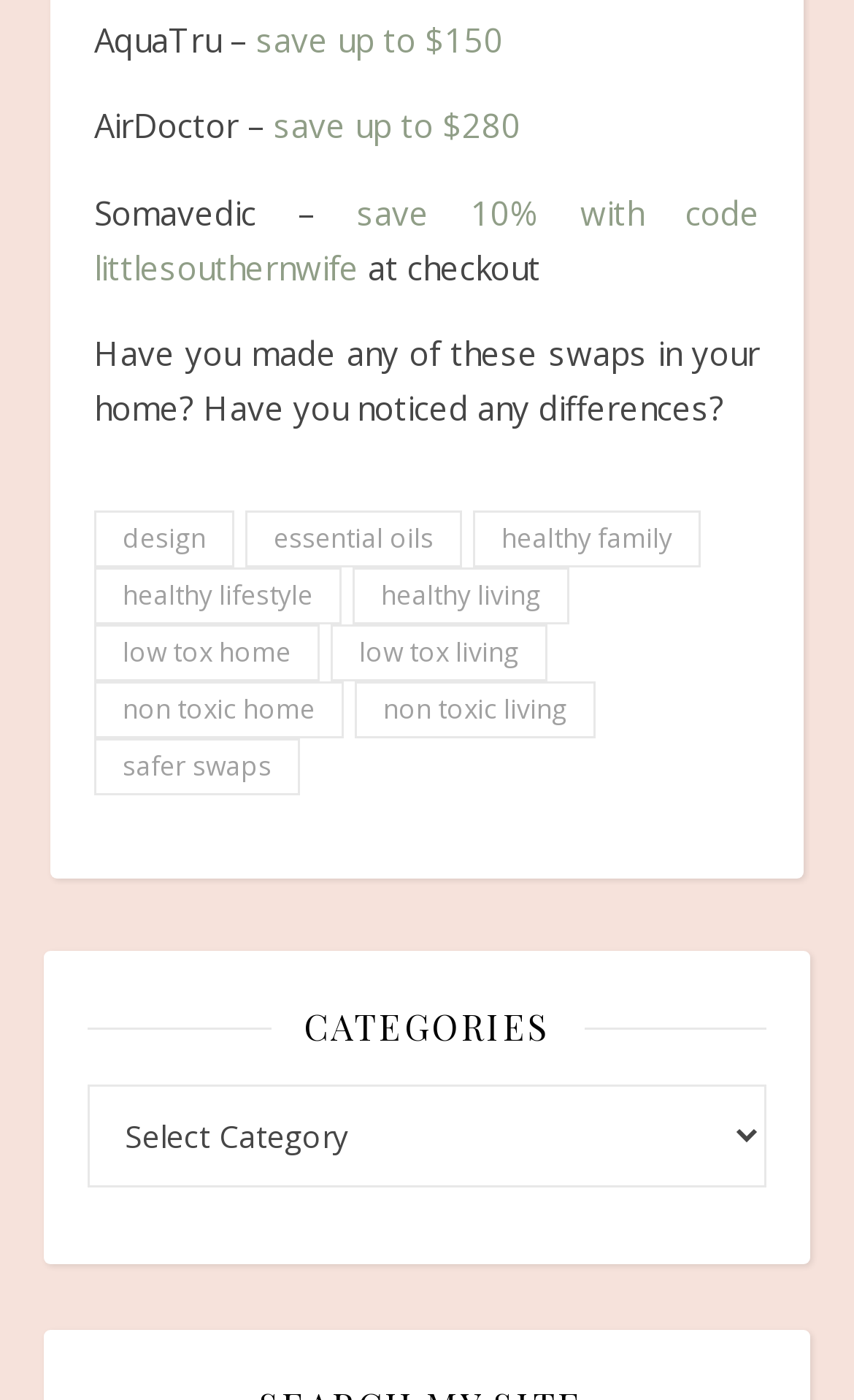Please determine the bounding box coordinates for the UI element described here. Use the format (top-left x, top-left y, bottom-right x, bottom-right y) with values bounded between 0 and 1: safer swaps

[0.11, 0.528, 0.351, 0.569]